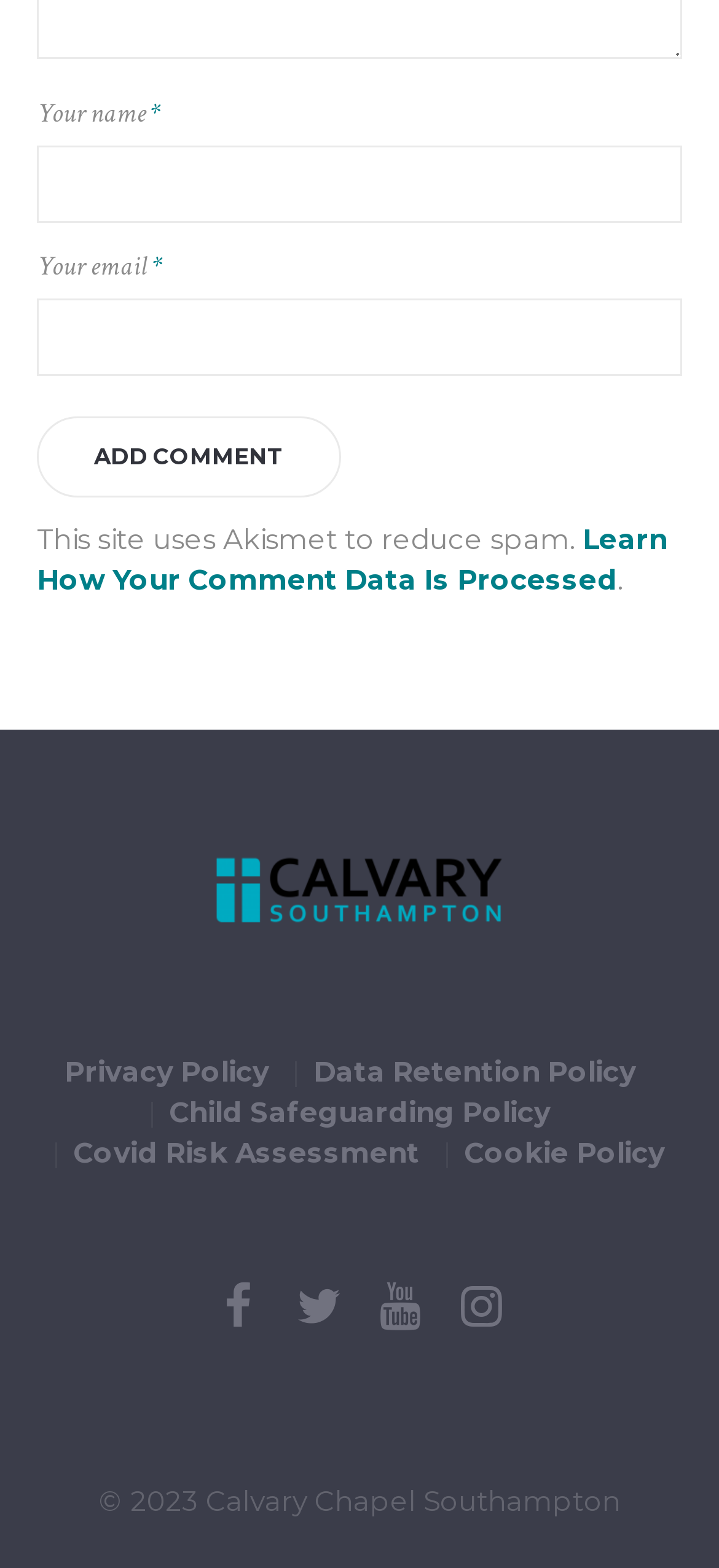What is the name of the church mentioned on the webpage?
Based on the visual, give a brief answer using one word or a short phrase.

Calvary Chapel Southampton